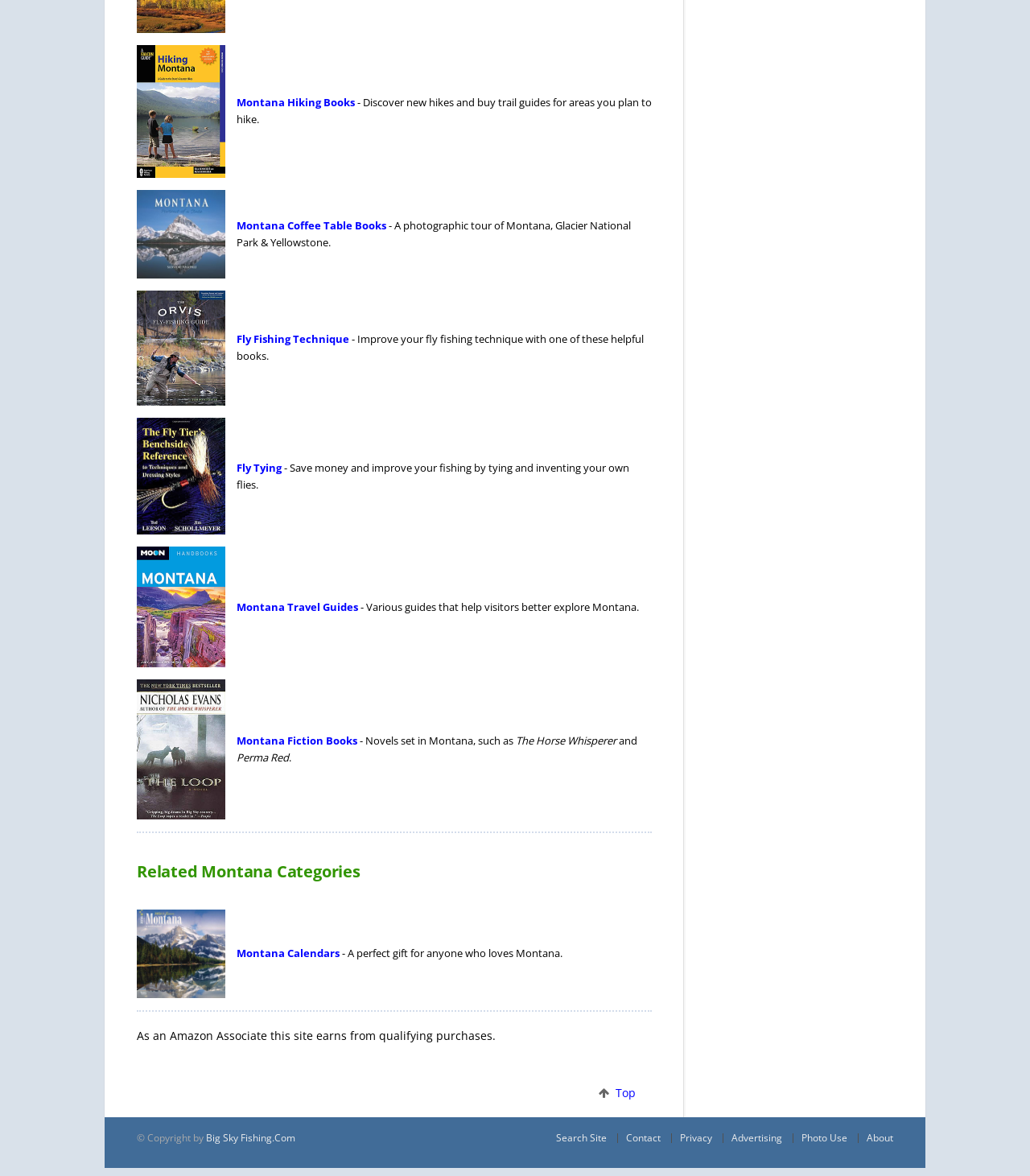Pinpoint the bounding box coordinates of the clickable area needed to execute the instruction: "View Impressum". The coordinates should be specified as four float numbers between 0 and 1, i.e., [left, top, right, bottom].

None